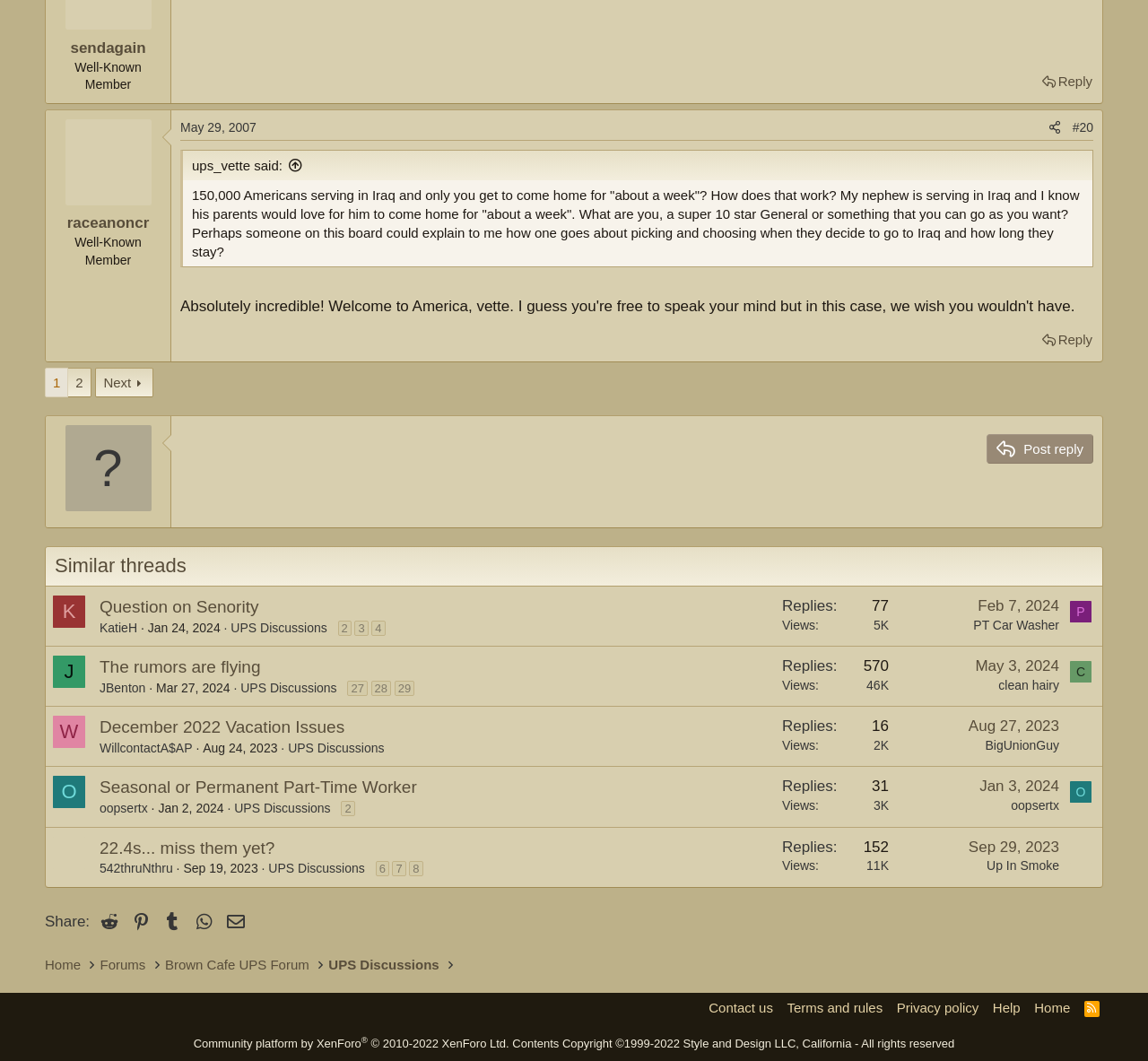Extract the bounding box coordinates of the UI element described by: "UPS Discussions". The coordinates should include four float numbers ranging from 0 to 1, e.g., [left, top, right, bottom].

[0.251, 0.698, 0.335, 0.712]